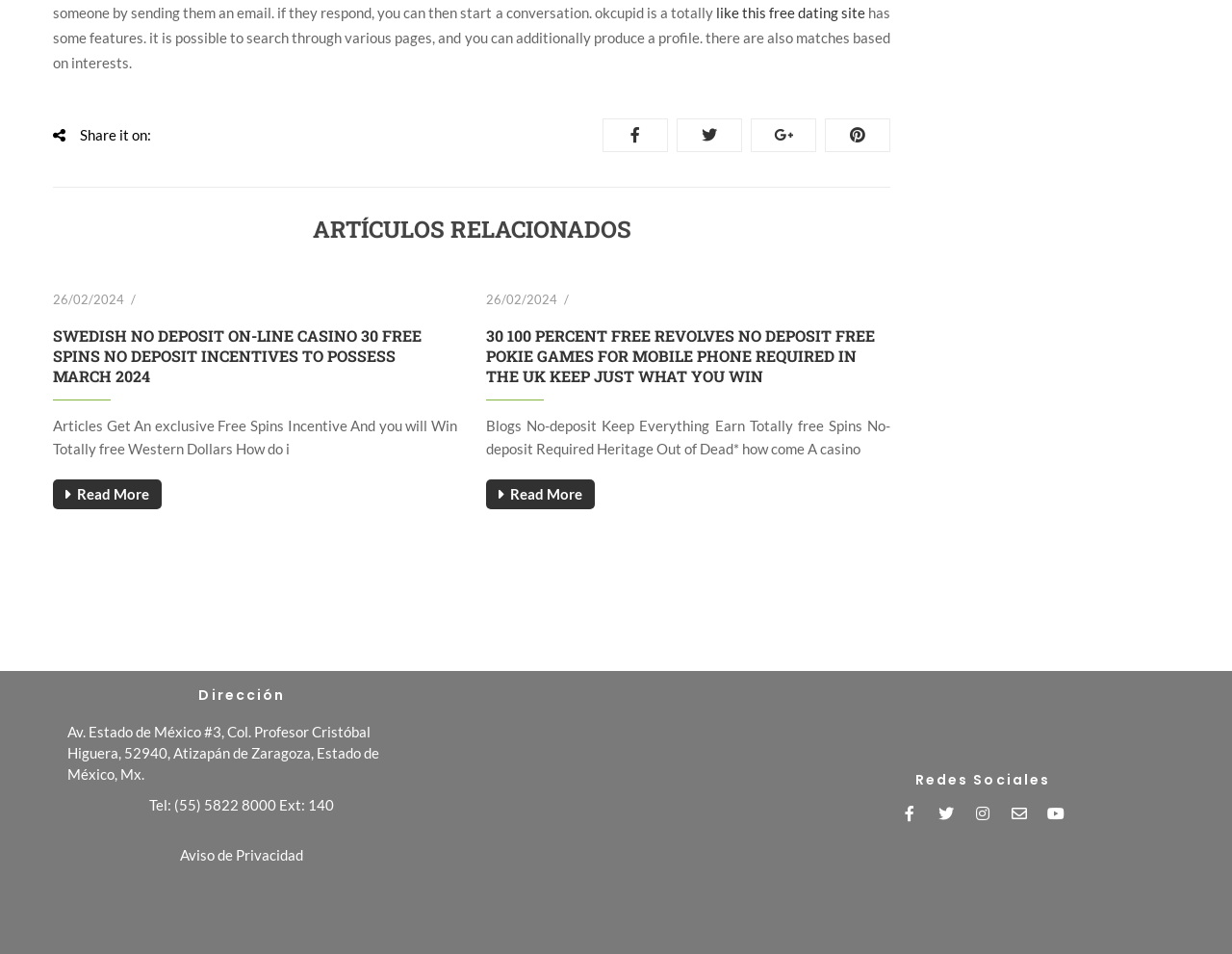Please predict the bounding box coordinates of the element's region where a click is necessary to complete the following instruction: "Click on the 'TOPICS' link". The coordinates should be represented by four float numbers between 0 and 1, i.e., [left, top, right, bottom].

None